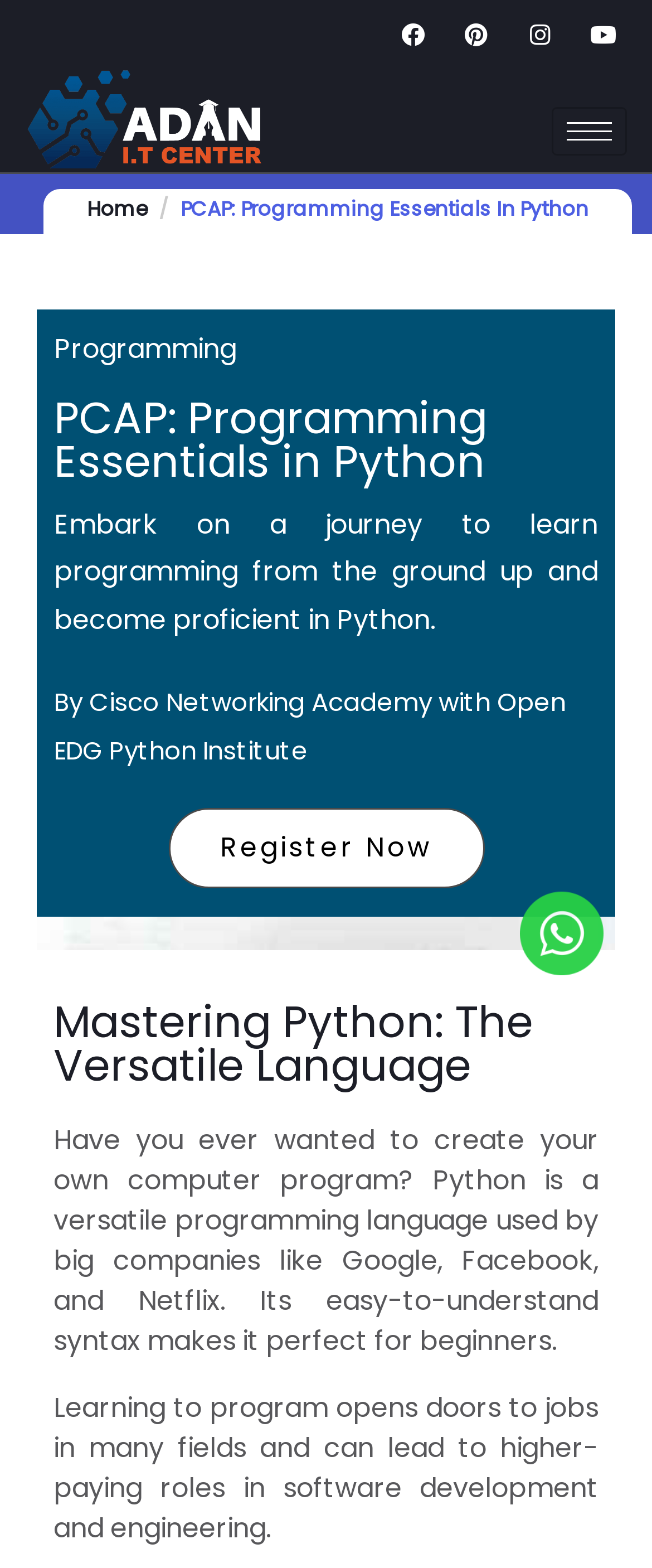How many social media links are available?
Craft a detailed and extensive response to the question.

I counted the number of social media links available on the webpage, which are Facebook, Pinterest, Instagram, and Youtube, and found that there are 4 social media links.